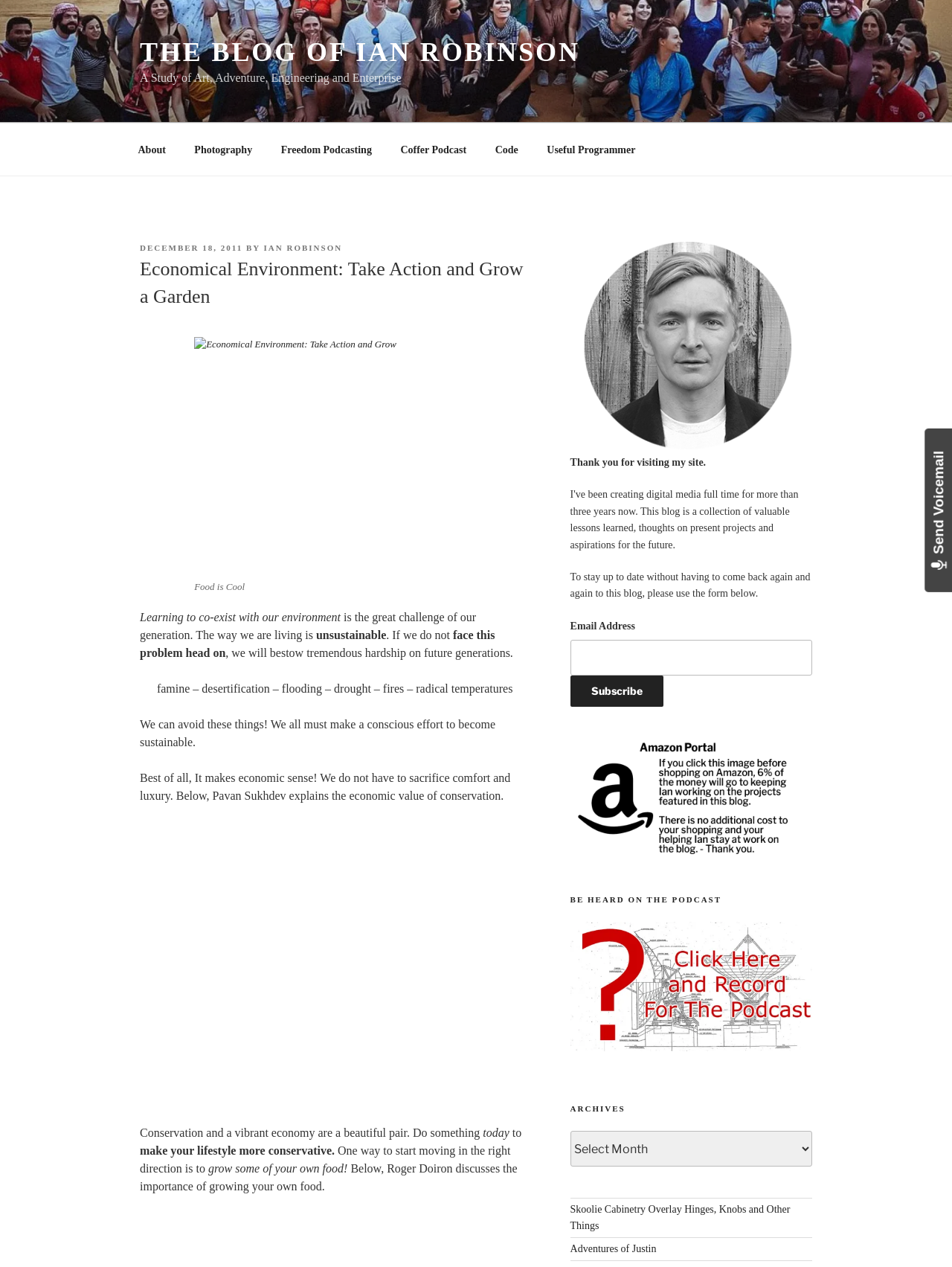What is the name of the blog?
Please provide a single word or phrase based on the screenshot.

THE BLOG OF IAN ROBINSON